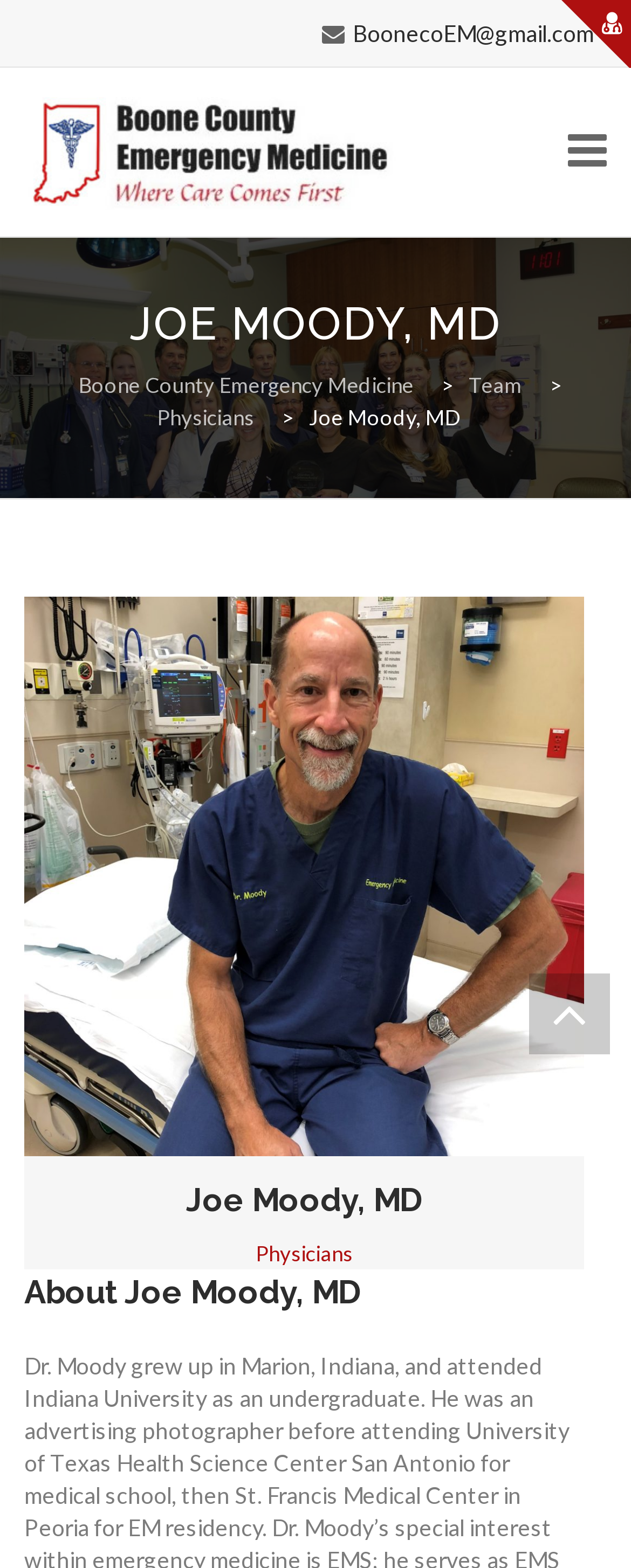Show the bounding box coordinates of the element that should be clicked to complete the task: "Contact via email".

[0.559, 0.012, 0.941, 0.03]